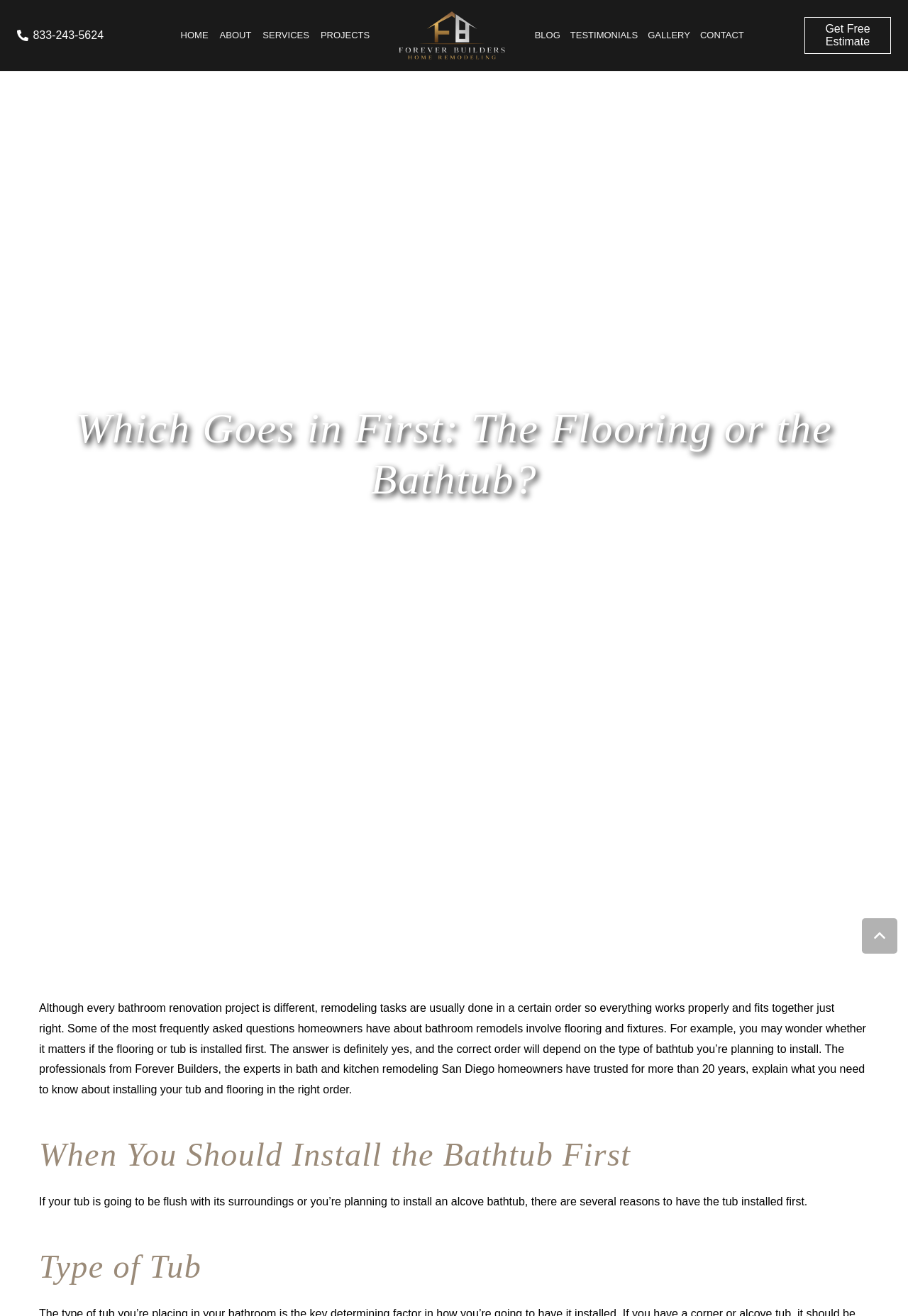Identify the bounding box of the UI element that matches this description: "1.3 Multiplayer Lobby Settings".

None